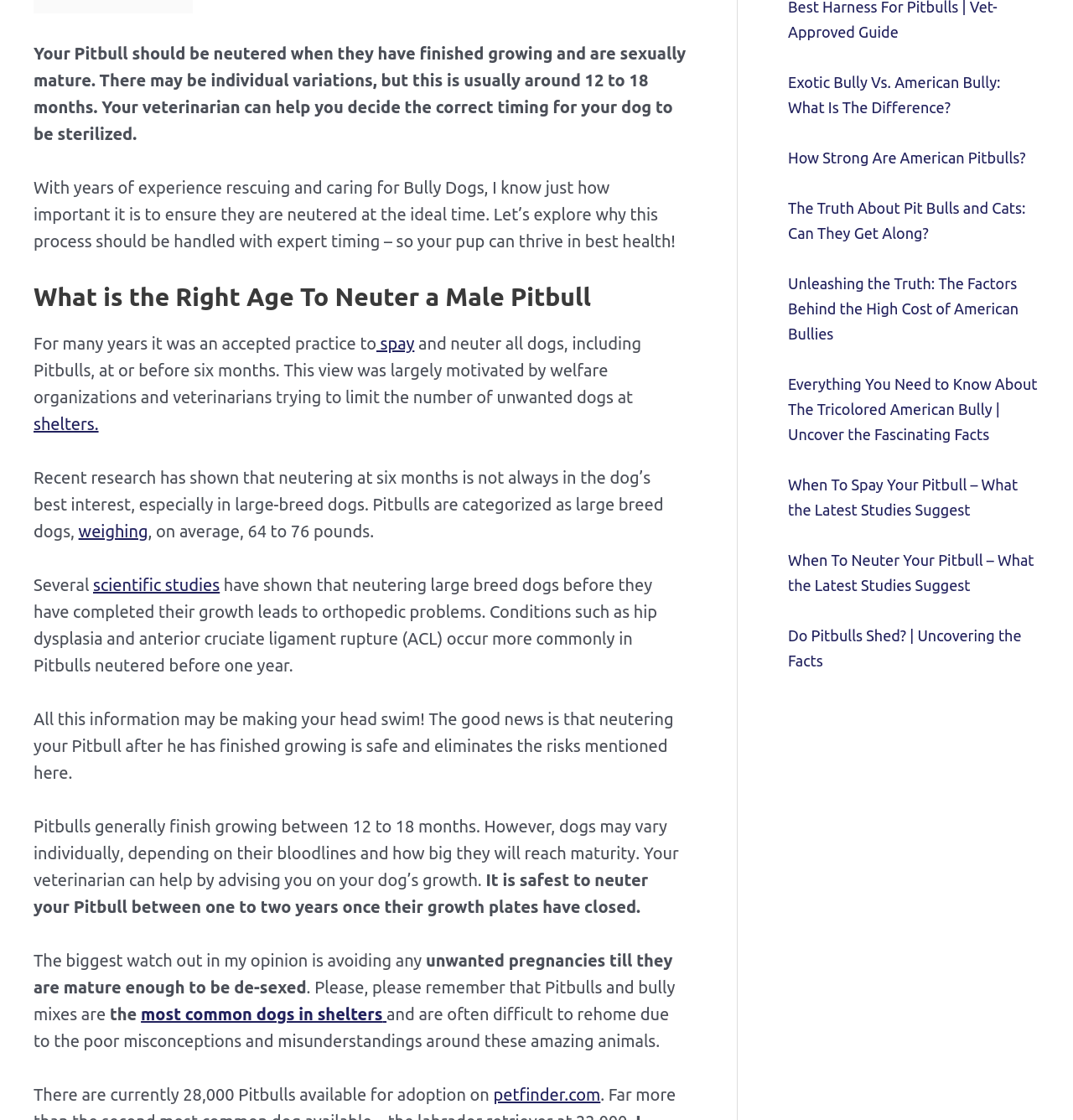Identify the bounding box for the described UI element: "shelters.".

[0.031, 0.369, 0.092, 0.387]